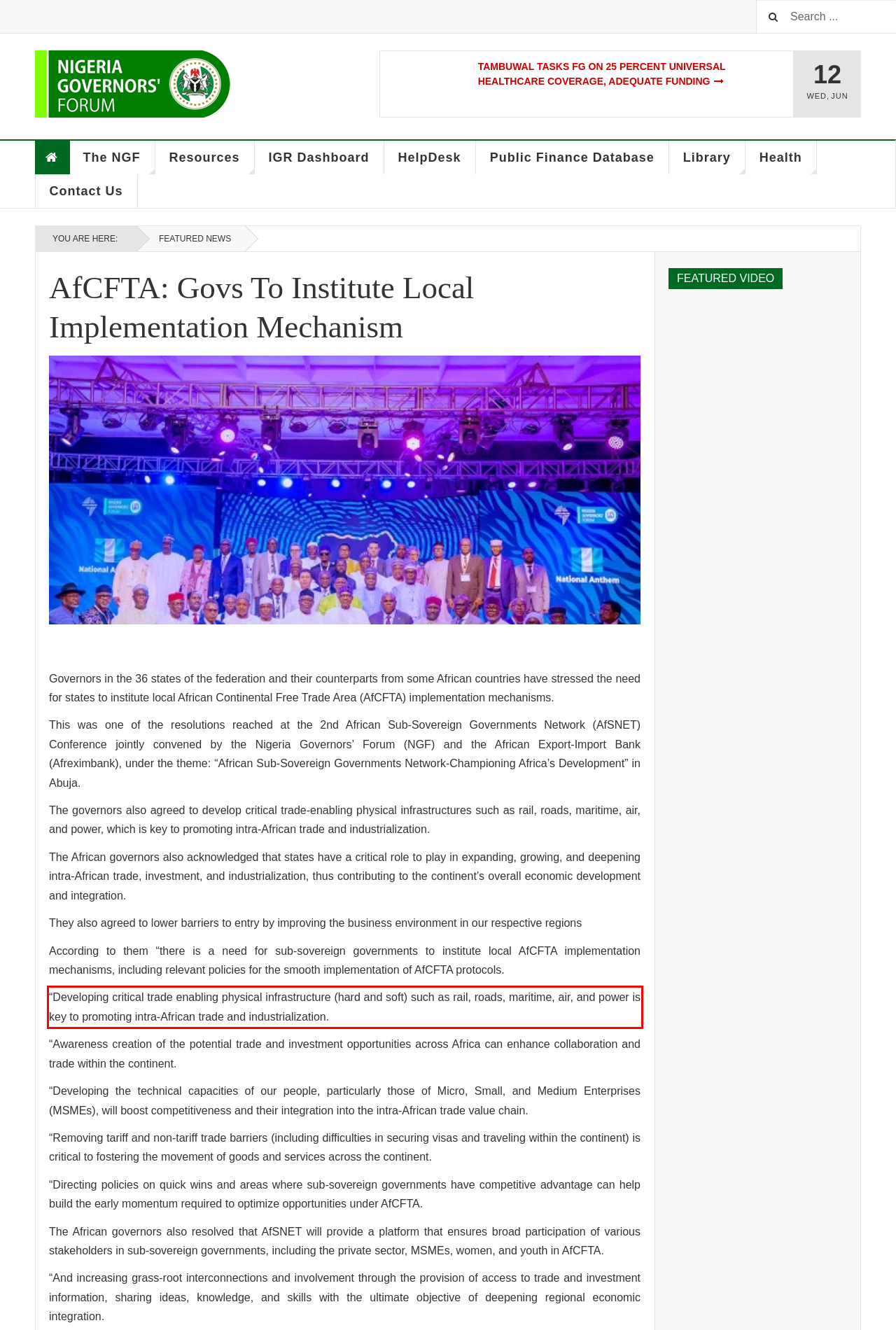Please examine the webpage screenshot containing a red bounding box and use OCR to recognize and output the text inside the red bounding box.

“Developing critical trade enabling physical infrastructure (hard and soft) such as rail, roads, maritime, air, and power is key to promoting intra-African trade and industrialization.